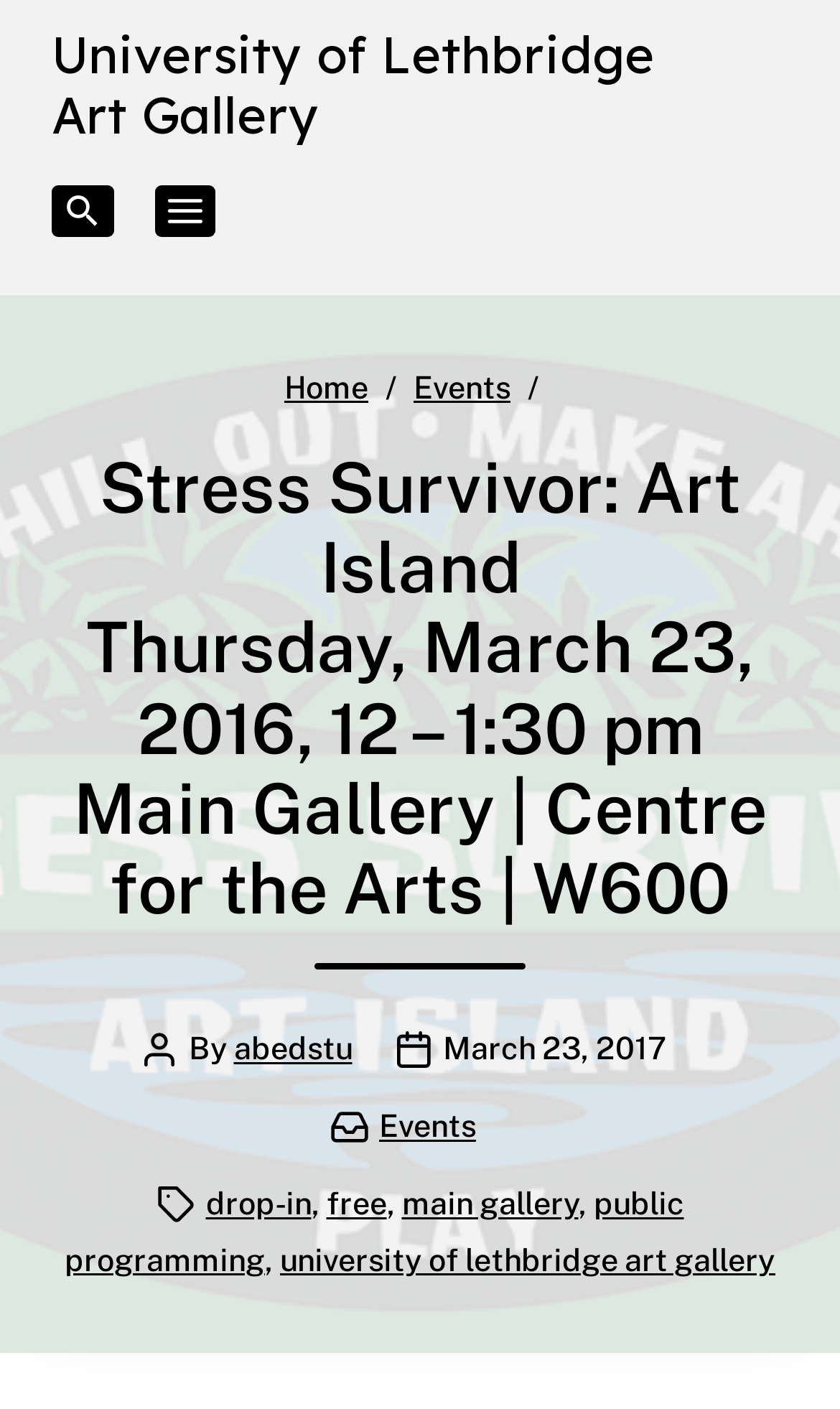Based on the image, give a detailed response to the question: What are the event tags?

I found the event tags by looking at the section below the page title, where it says 'Tags: drop-in, free, main gallery, public programming, university of lethbridge art gallery'. The tags are clearly mentioned as drop-in, free, main gallery, public programming, and university of lethbridge art gallery.